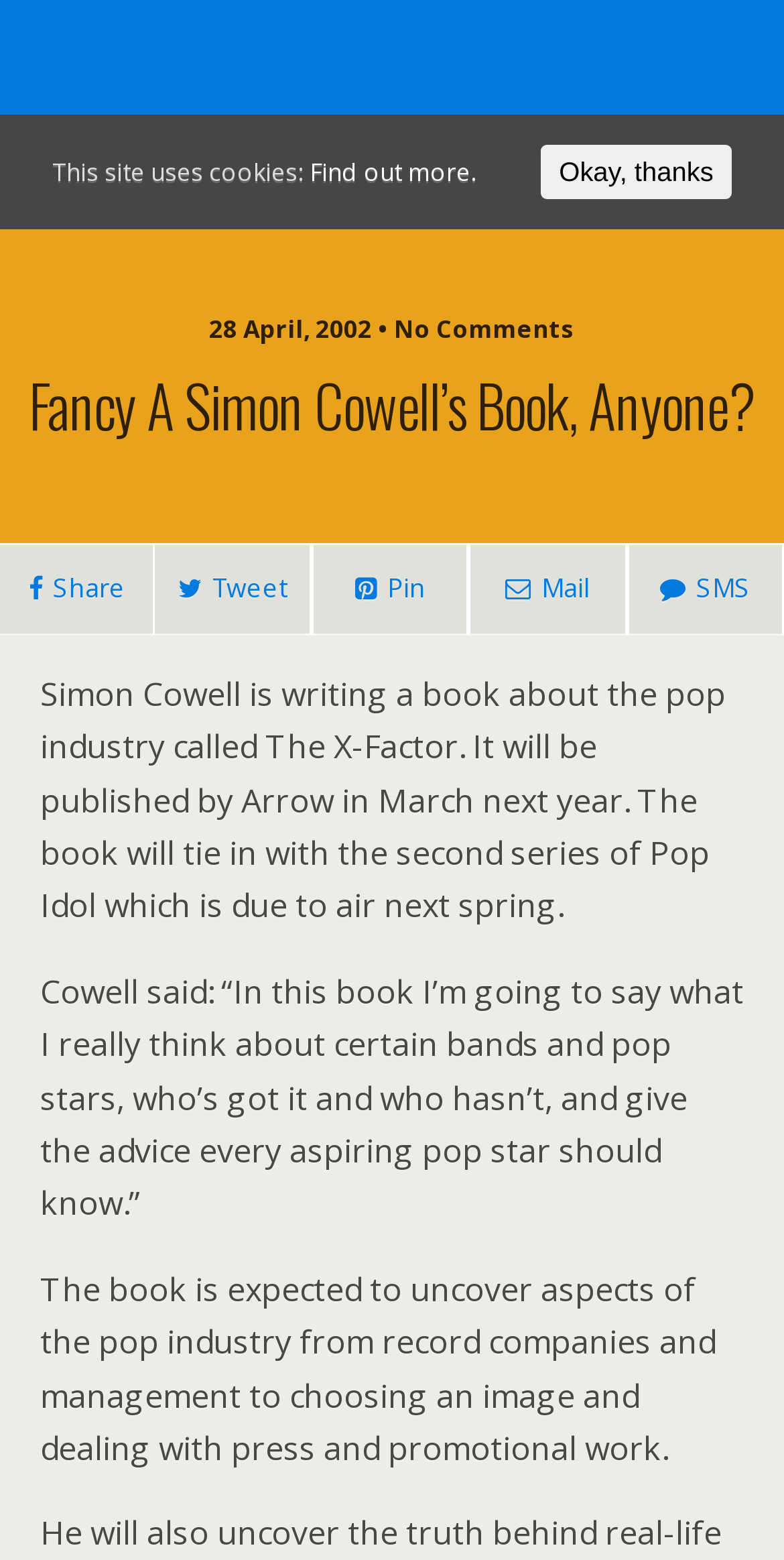Identify the bounding box coordinates for the element that needs to be clicked to fulfill this instruction: "View product details". Provide the coordinates in the format of four float numbers between 0 and 1: [left, top, right, bottom].

None